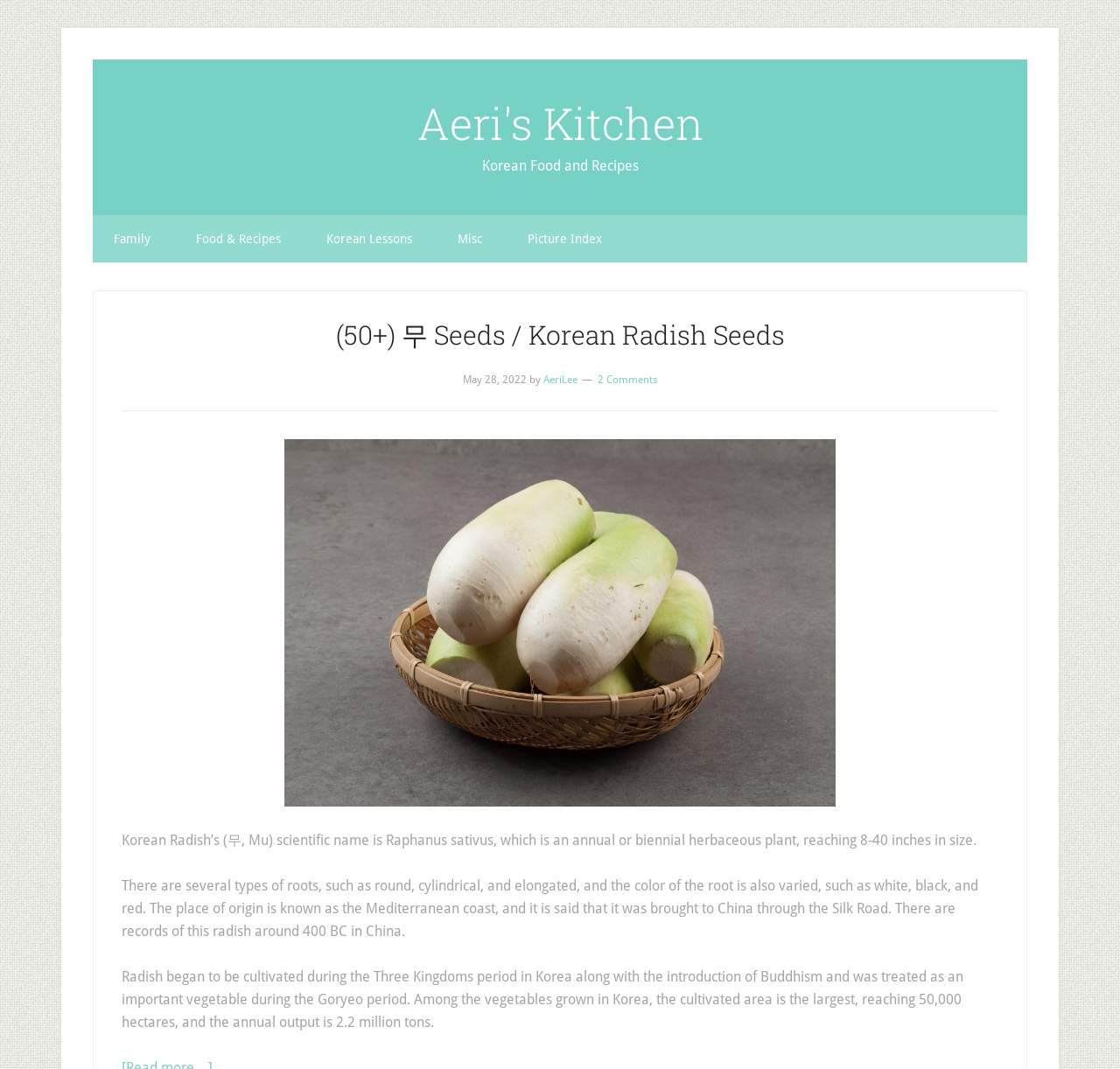What is the name of the website? Refer to the image and provide a one-word or short phrase answer.

Aeri's Kitchen